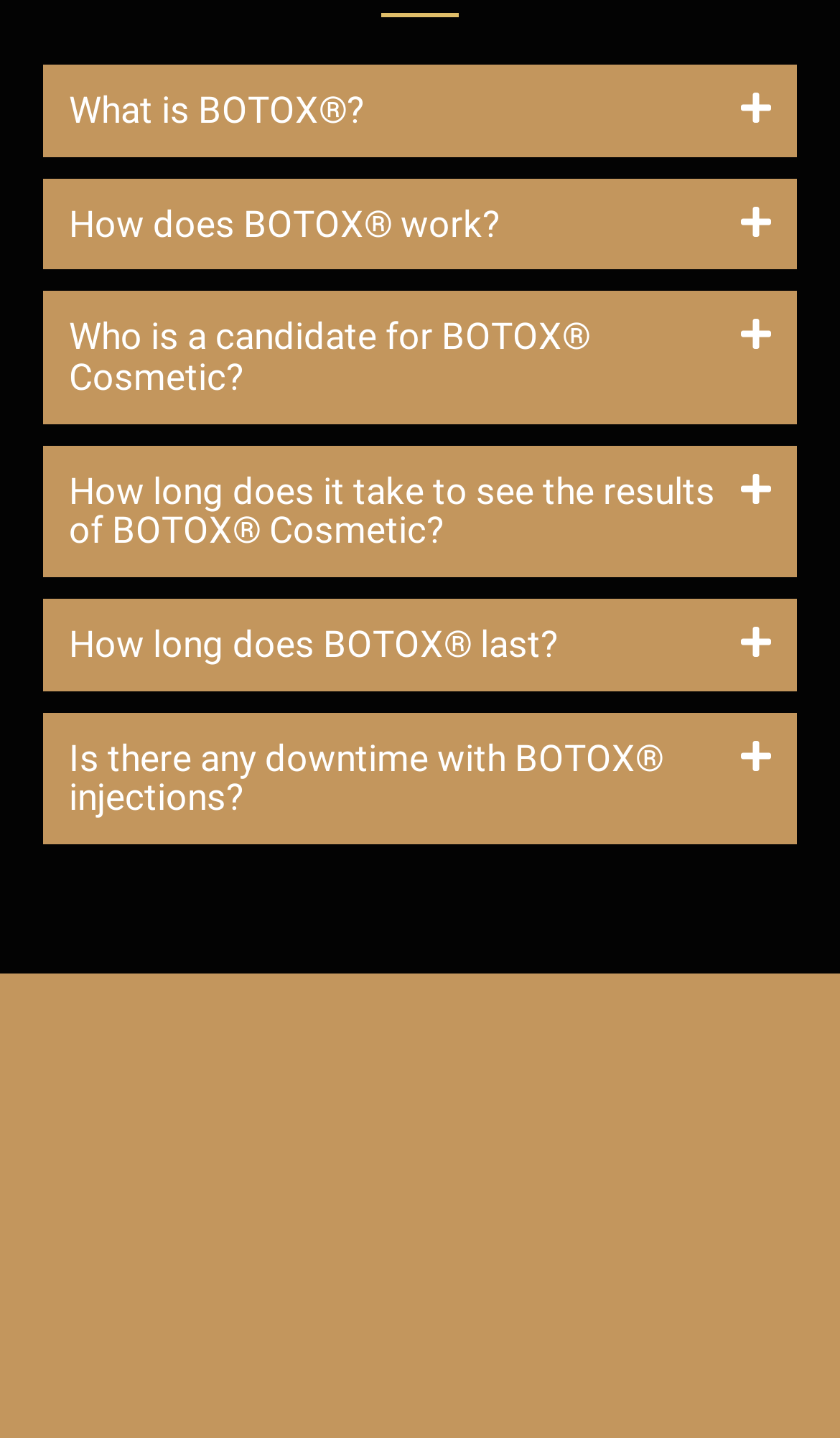Can you determine the bounding box coordinates of the area that needs to be clicked to fulfill the following instruction: "Find out 'How long does it take to see the results of BOTOX® Cosmetic?'"?

[0.051, 0.309, 0.949, 0.401]